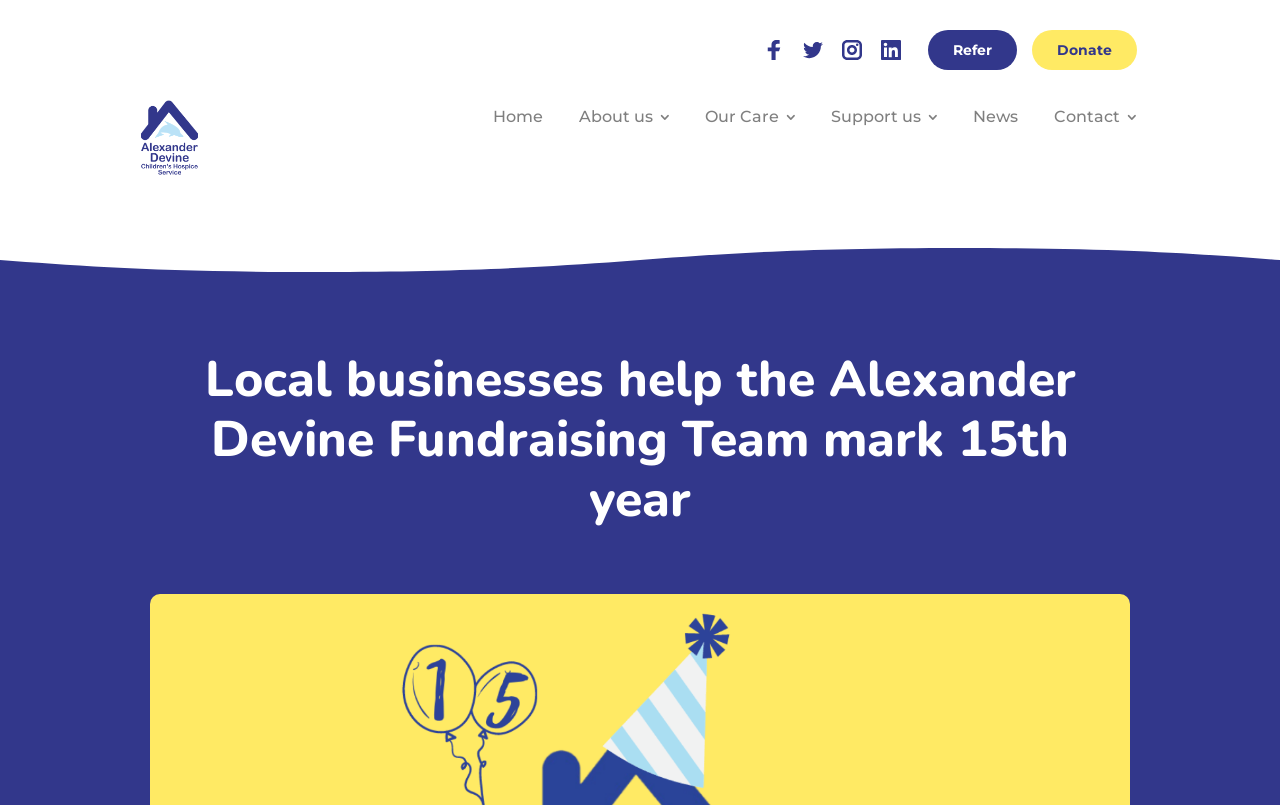Identify the bounding box coordinates of the clickable section necessary to follow the following instruction: "Read about the charity's care services". The coordinates should be presented as four float numbers from 0 to 1, i.e., [left, top, right, bottom].

[0.538, 0.112, 0.621, 0.179]